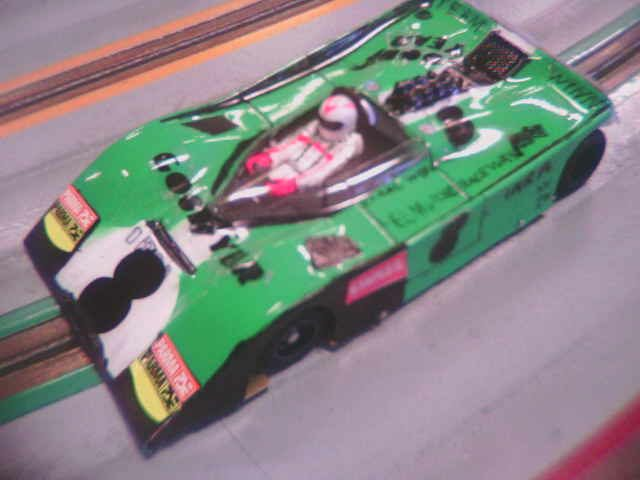What is the driver figure wearing?
Answer the question with a single word or phrase derived from the image.

Racing suit